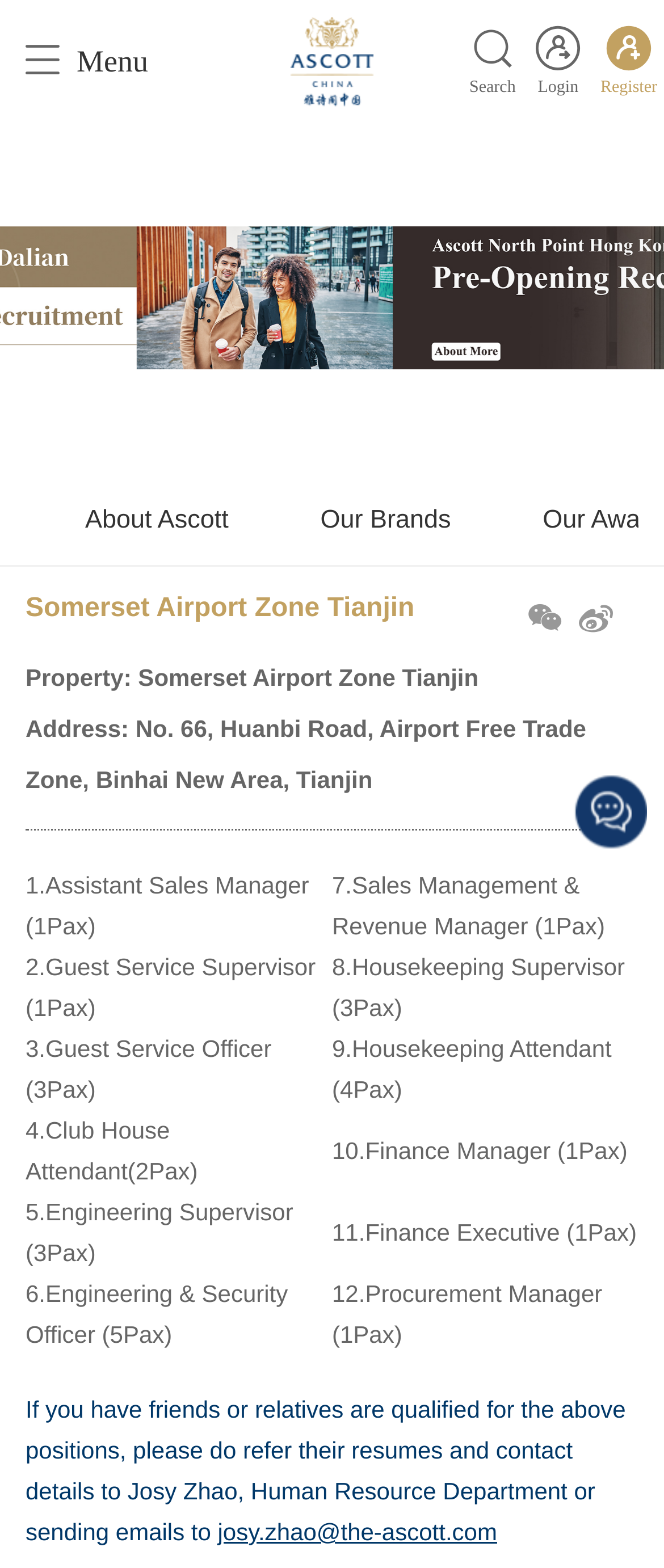Please specify the bounding box coordinates of the area that should be clicked to accomplish the following instruction: "View About Ascott". The coordinates should consist of four float numbers between 0 and 1, i.e., [left, top, right, bottom].

[0.128, 0.304, 0.344, 0.36]